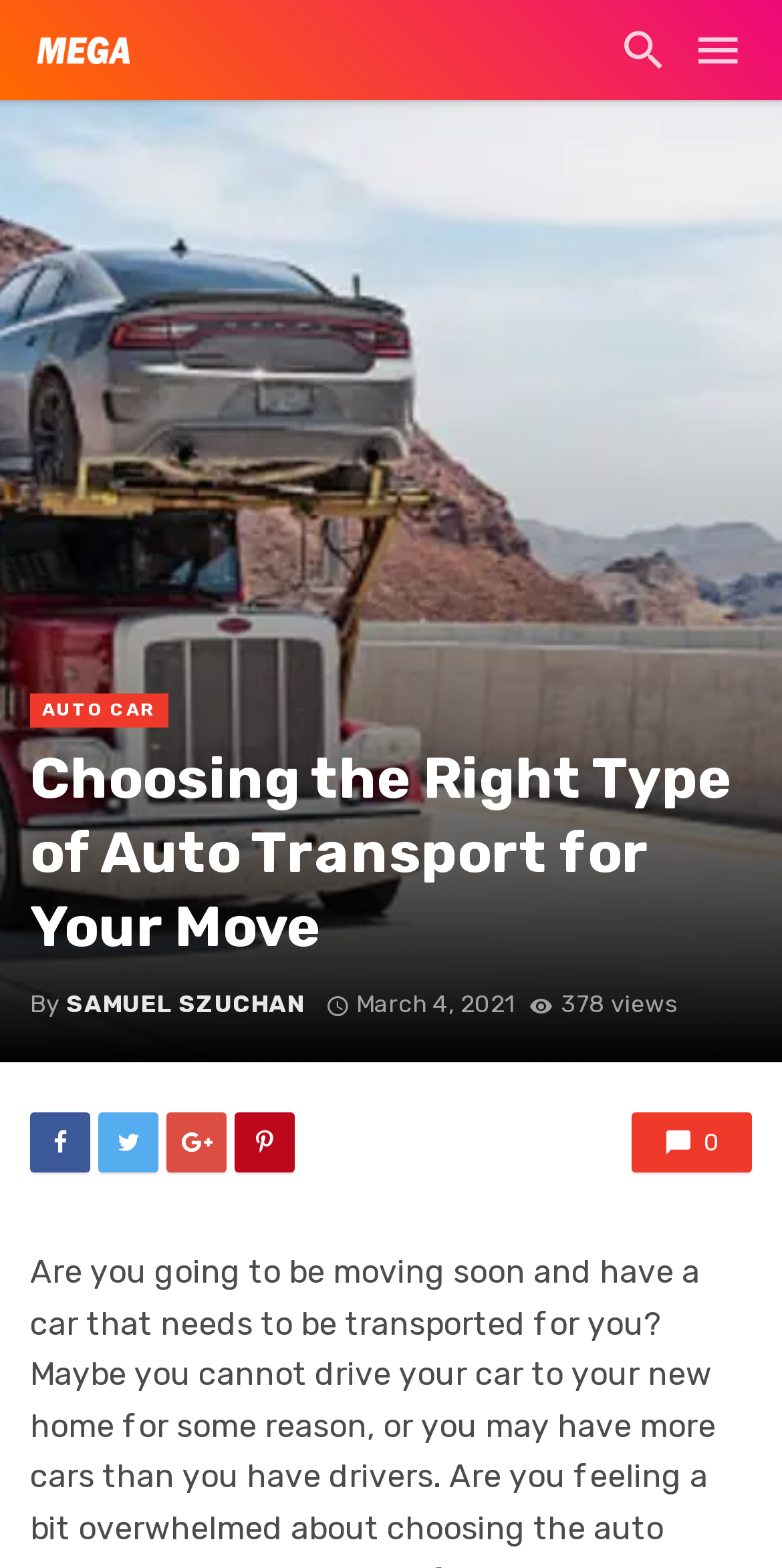Create a detailed narrative describing the layout and content of the webpage.

The webpage appears to be an article or blog post about choosing the right type of auto transport for a move. At the top left of the page, there is a logo image with a corresponding link. To the right of the logo, there are several icons, including a button and three links, which may represent social media or navigation options.

Below the icons, there is a heading that matches the title of the webpage, "Choosing the Right Type of Auto Transport for Your Move". This heading spans almost the entire width of the page.

Under the heading, there is a byline that reads "By SAMUEL SZUCHAN" with the date "March 4, 2021 at 5:15 pm" to the right. Below the byline, there is a view count of "378 views".

On the same line as the view count, there are five social media links, represented by icons, which are evenly spaced and aligned to the right side of the page.